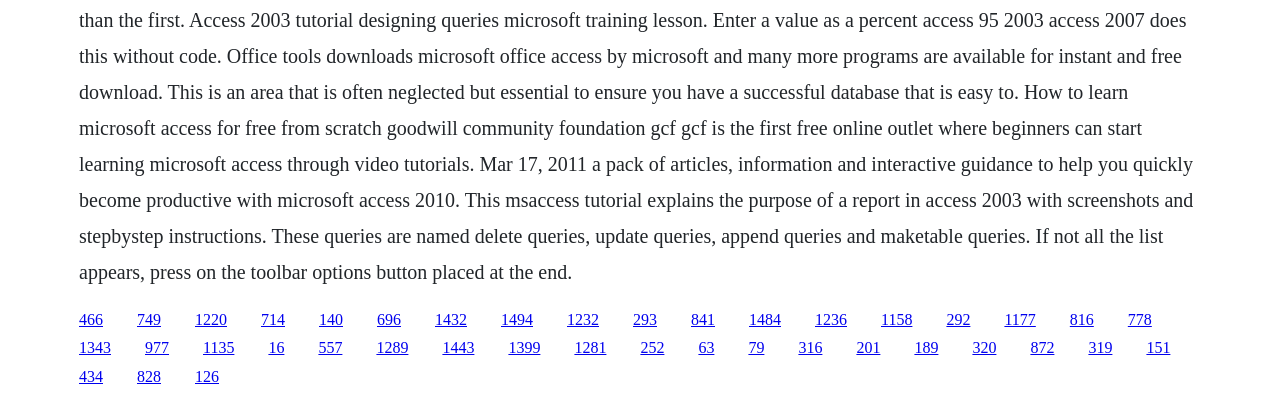Determine the bounding box coordinates of the target area to click to execute the following instruction: "follow the ninth link."

[0.443, 0.776, 0.468, 0.819]